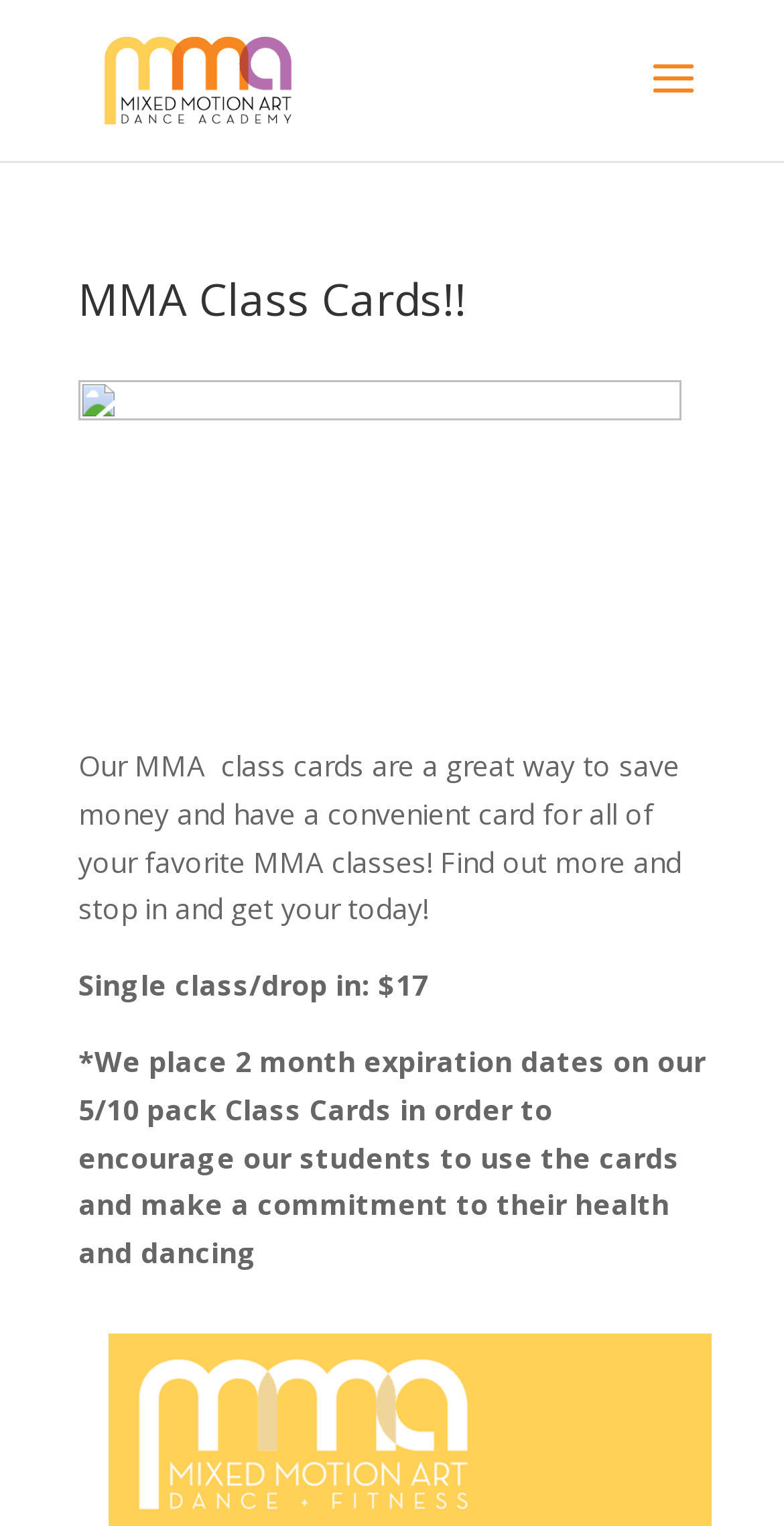Why does the dance academy place expiration dates on class cards?
Answer with a single word or short phrase according to what you see in the image.

To encourage students to use the cards and make a commitment to their health and dancing